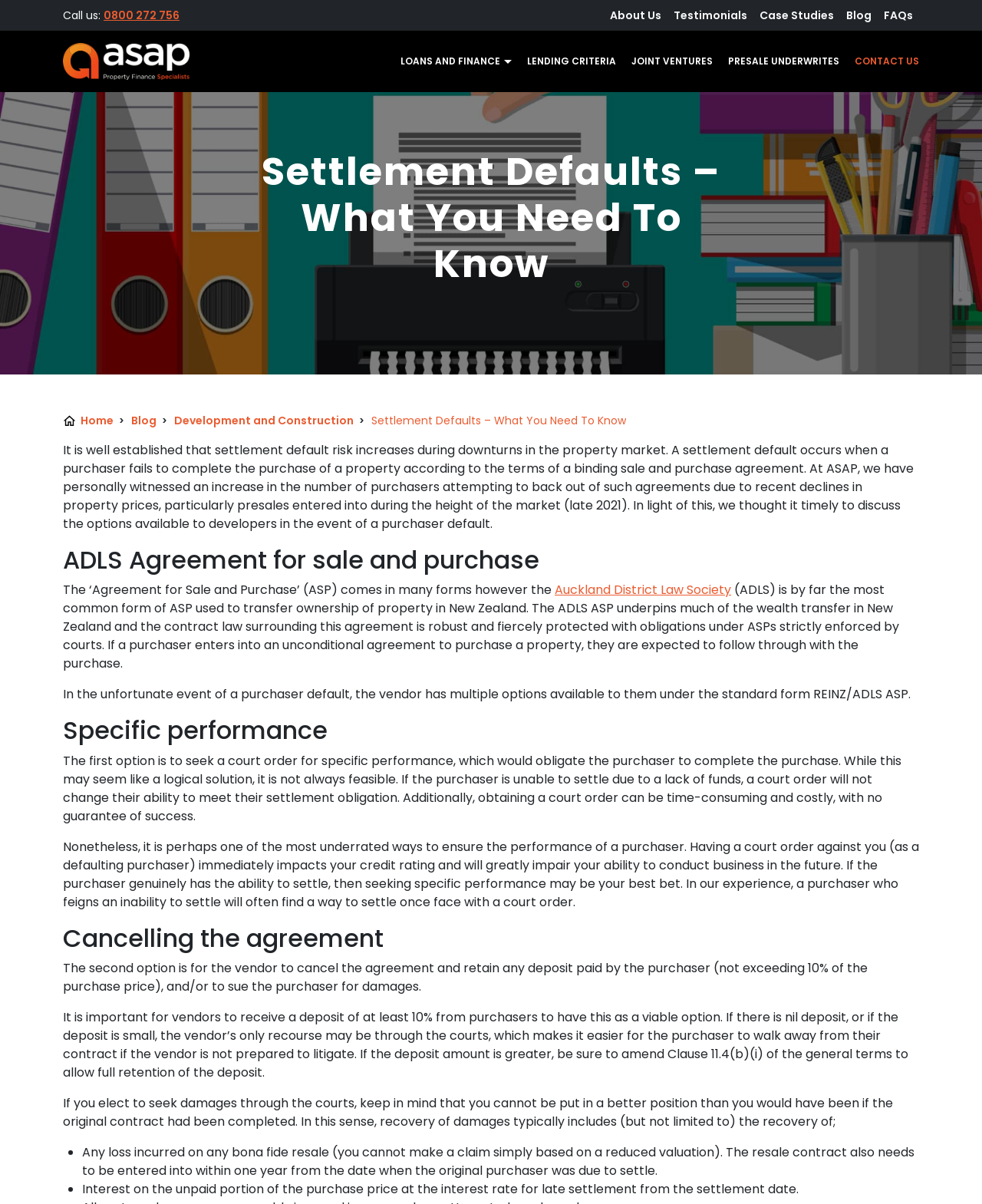Provide a single word or phrase answer to the question: 
What is the purpose of the ADLS Agreement for Sale and Purchase?

To transfer ownership of property